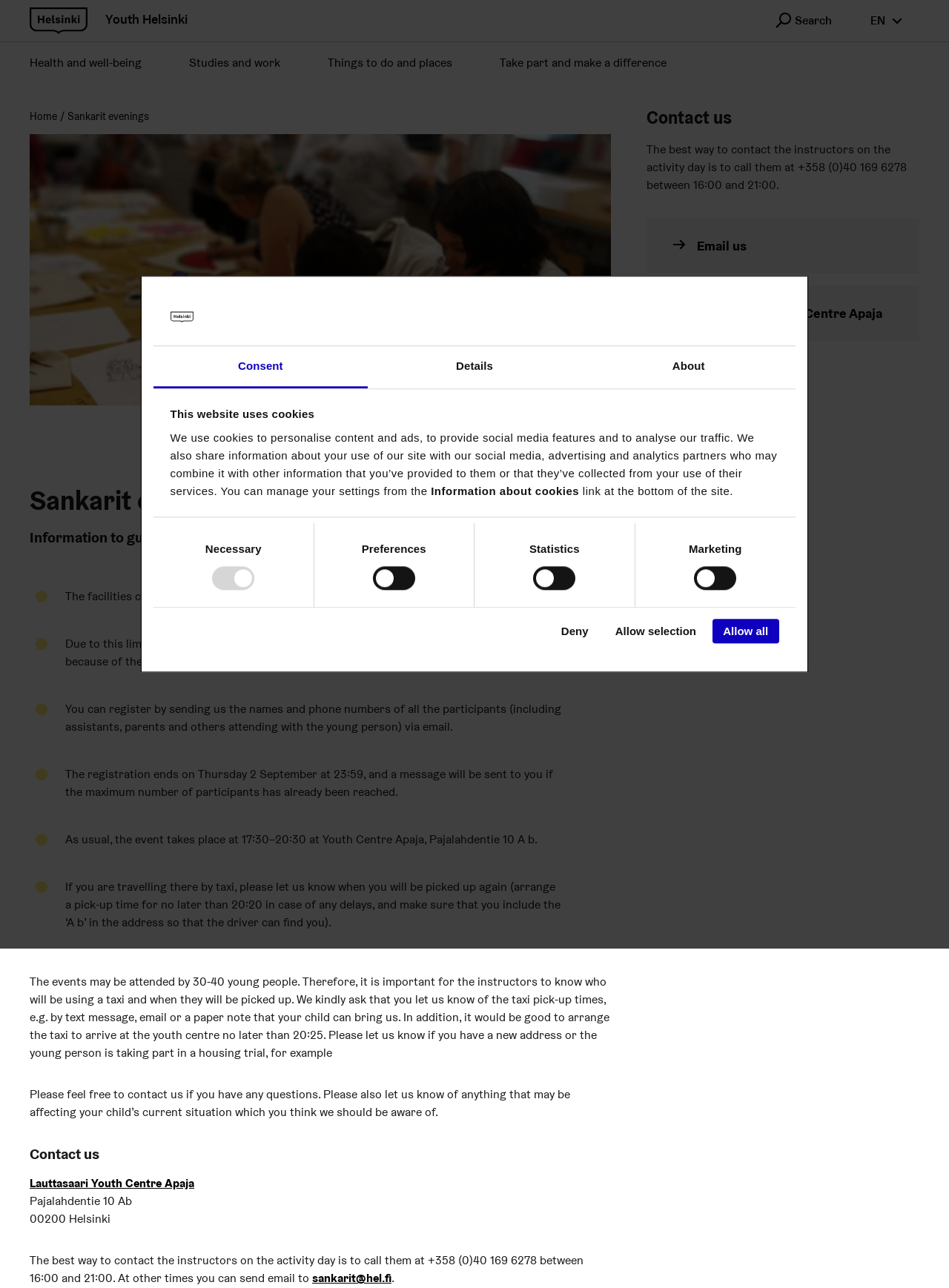Can you specify the bounding box coordinates of the area that needs to be clicked to fulfill the following instruction: "Search for something"?

[0.802, 0.0, 0.897, 0.032]